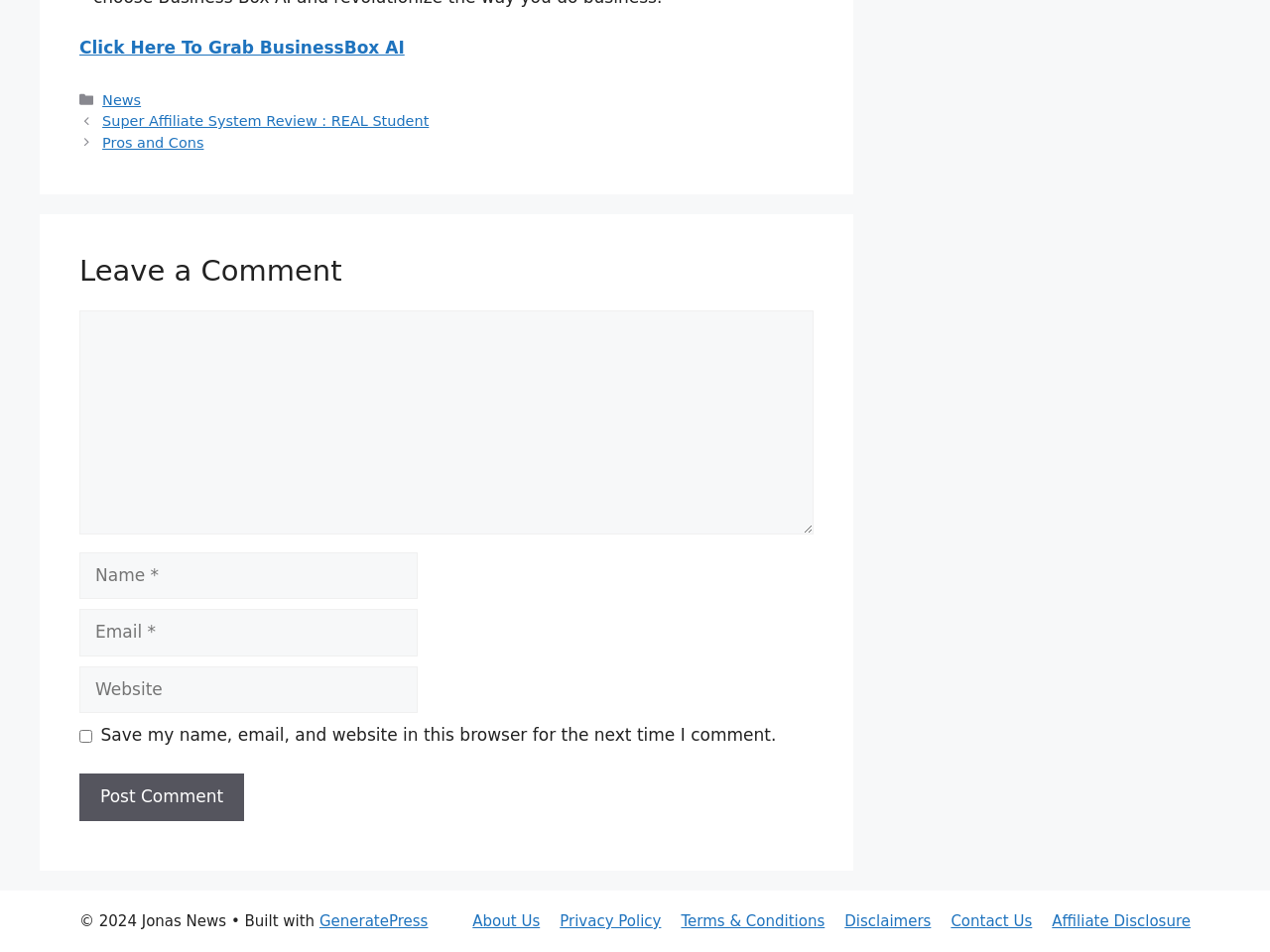Respond to the question with just a single word or phrase: 
How many links are in the footer?

6